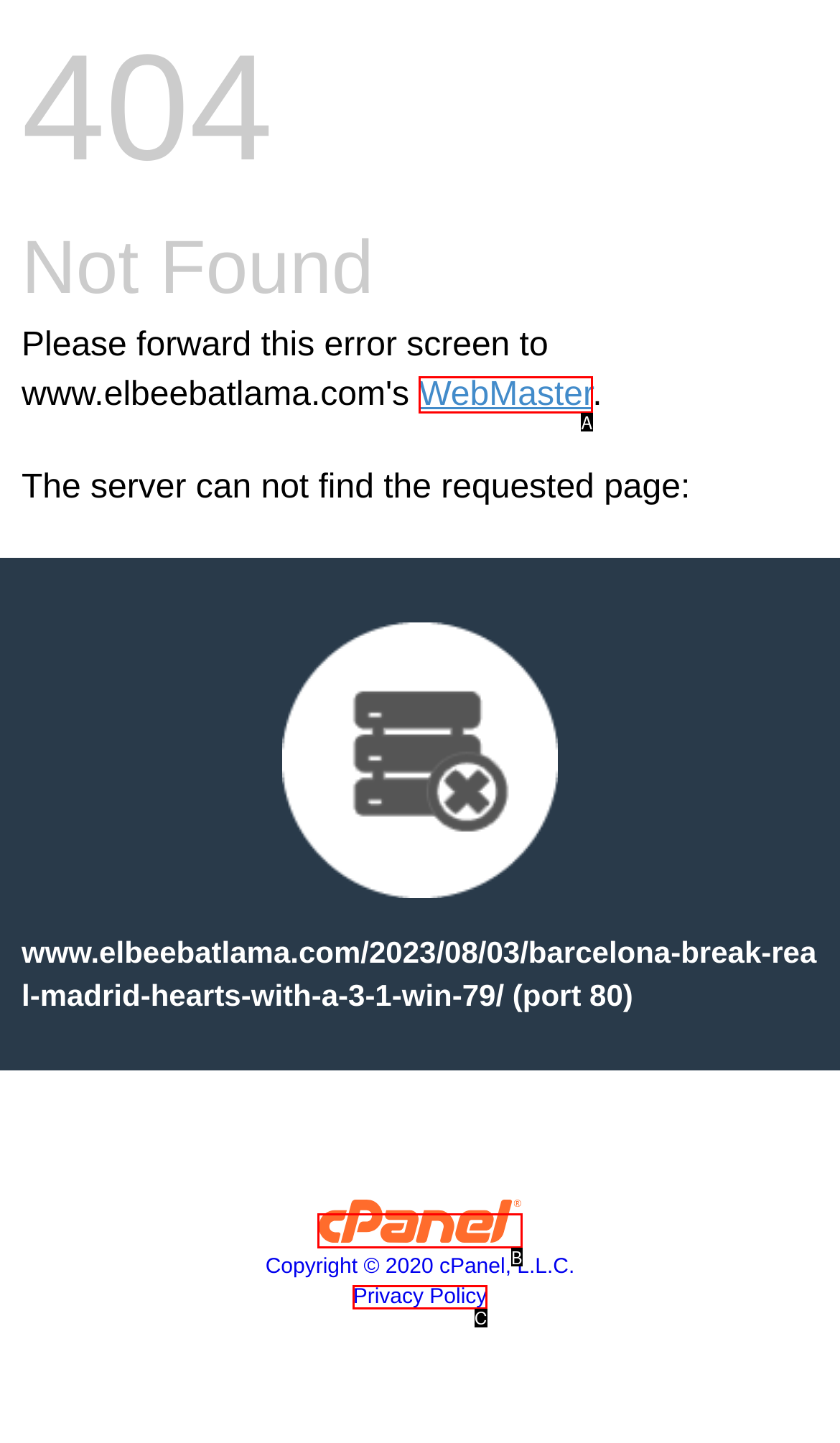Select the letter of the option that corresponds to: Privacy Policy
Provide the letter from the given options.

C